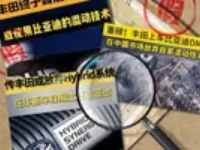What is the purpose of the magnifying glass?
Based on the image, give a one-word or short phrase answer.

Scrutiny or investigation